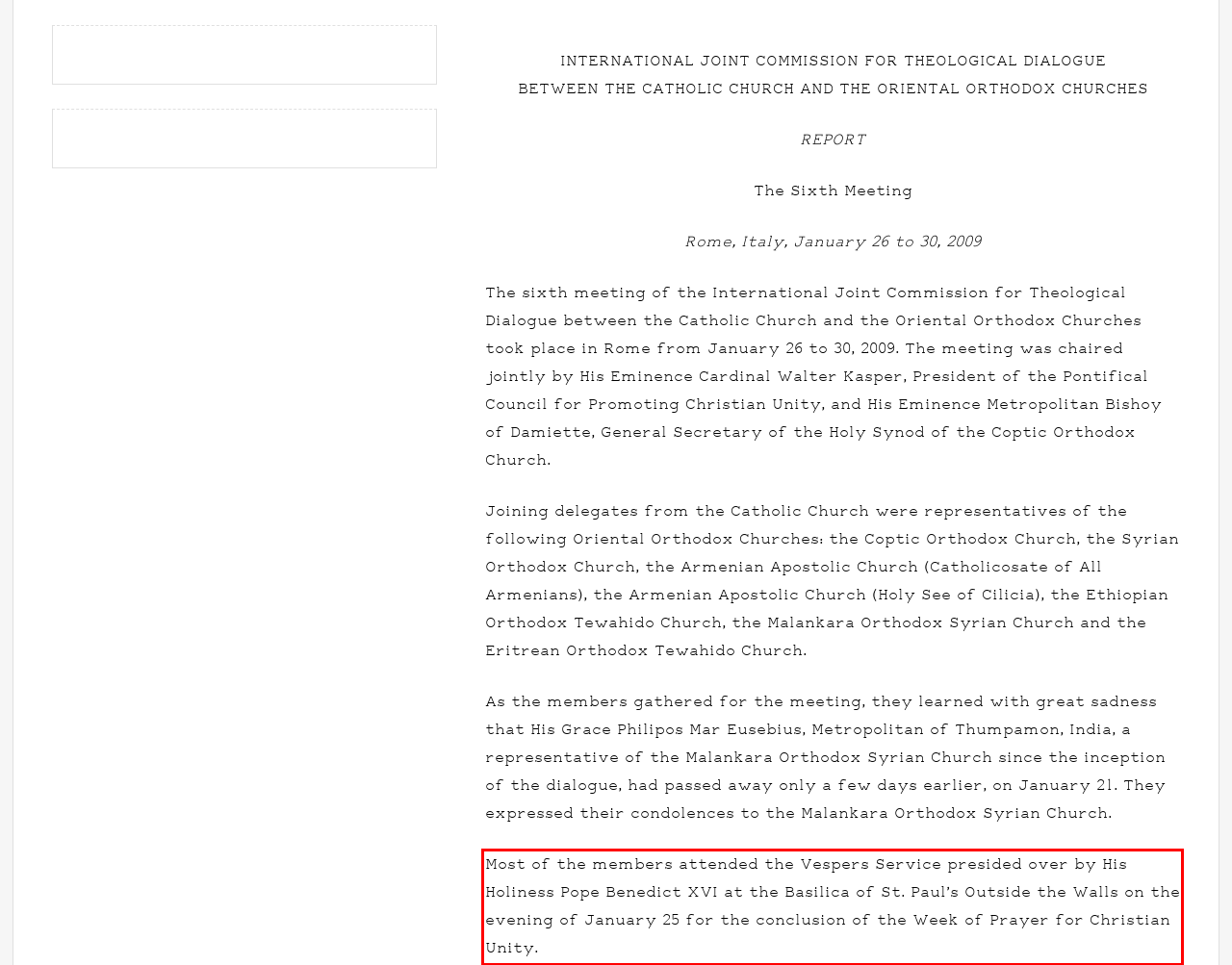Review the webpage screenshot provided, and perform OCR to extract the text from the red bounding box.

Most of the members attended the Vespers Service presided over by His Holiness Pope Benedict XVI at the Basilica of St. Paul’s Outside the Walls on the evening of January 25 for the conclusion of the Week of Prayer for Christian Unity.